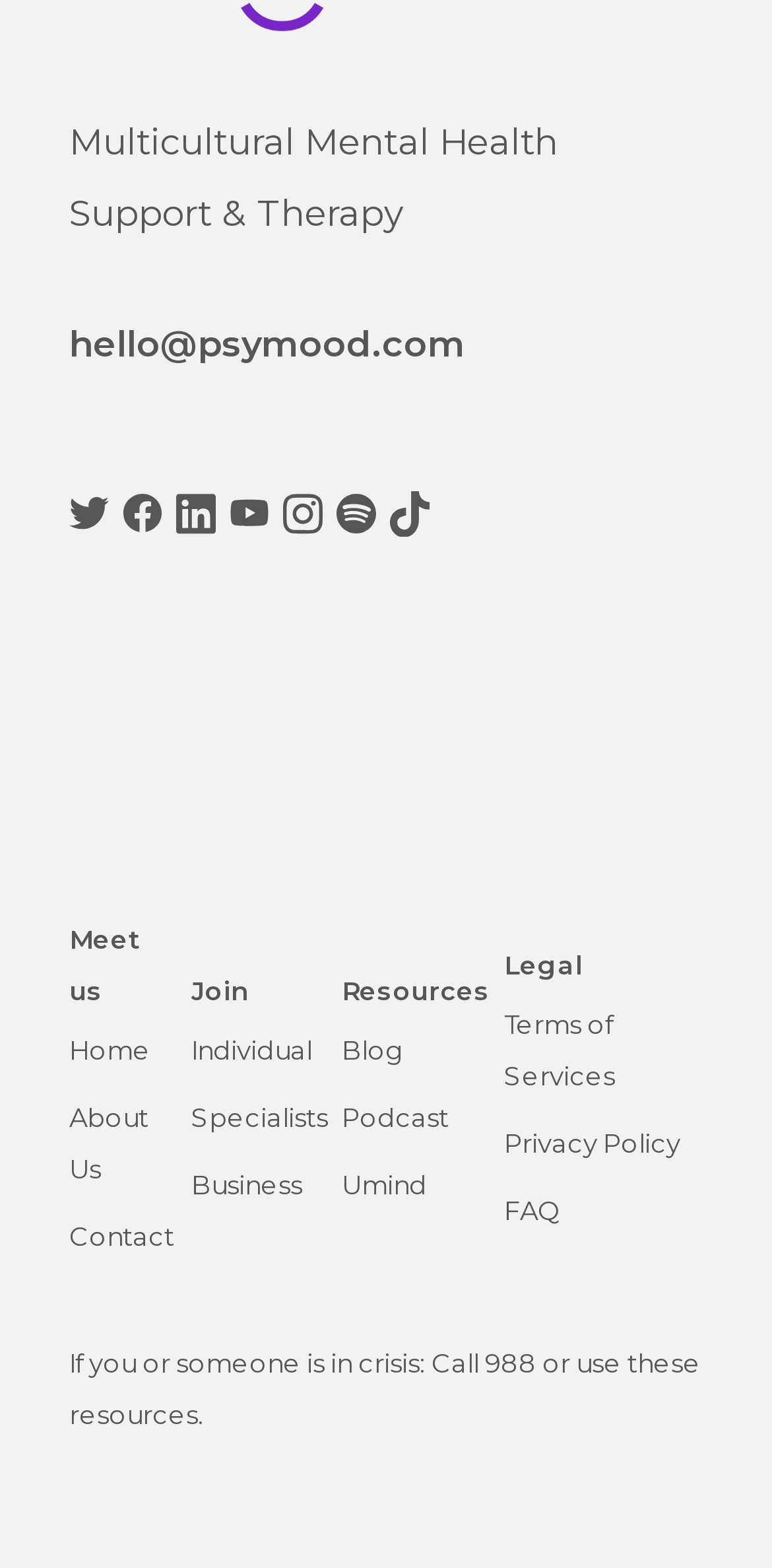Identify the bounding box coordinates of the region I need to click to complete this instruction: "Click the 'these resources' link".

[0.09, 0.859, 0.908, 0.912]